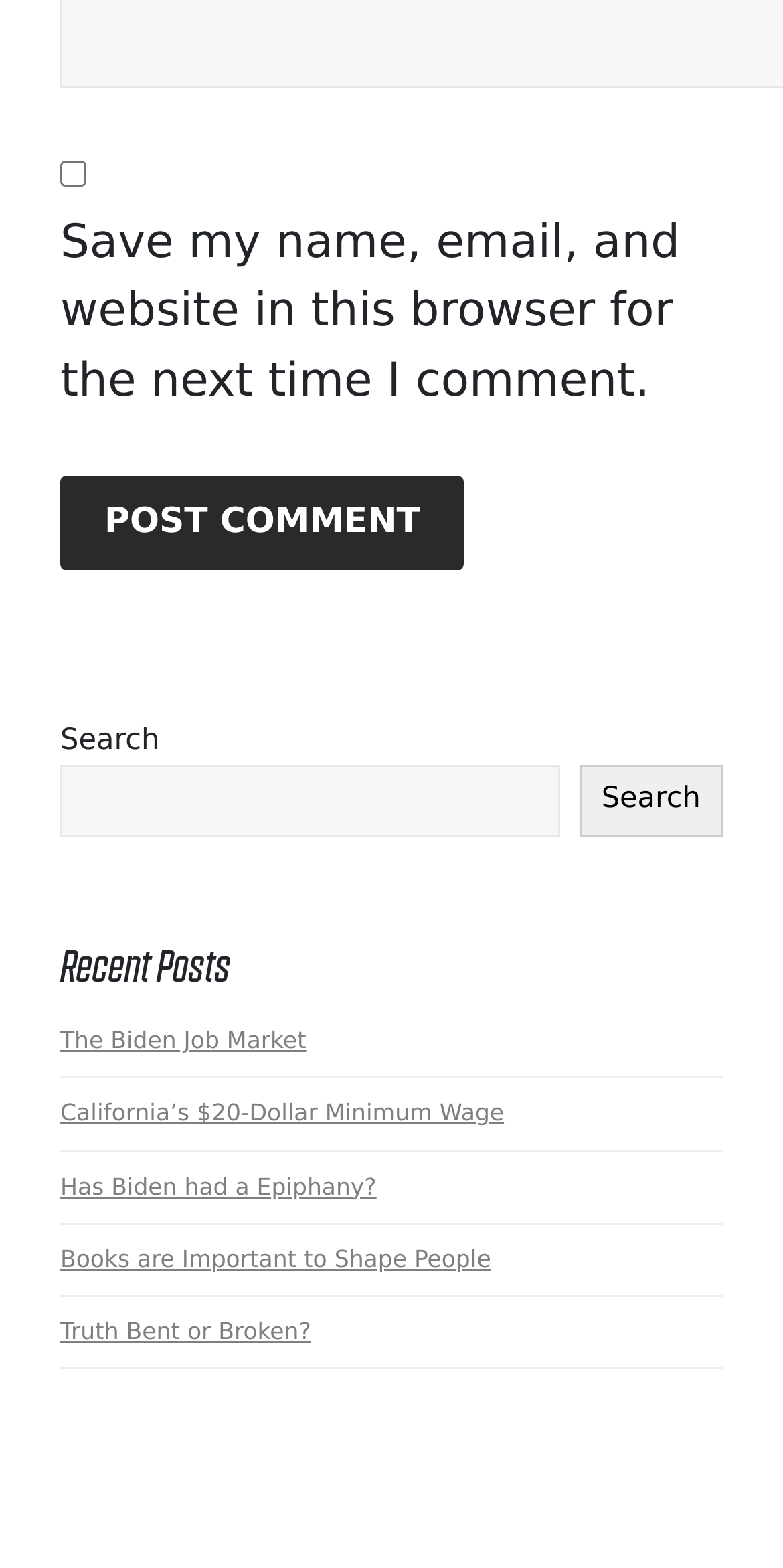What is the category of the links listed below 'Recent Posts'? Refer to the image and provide a one-word or short phrase answer.

Blog posts